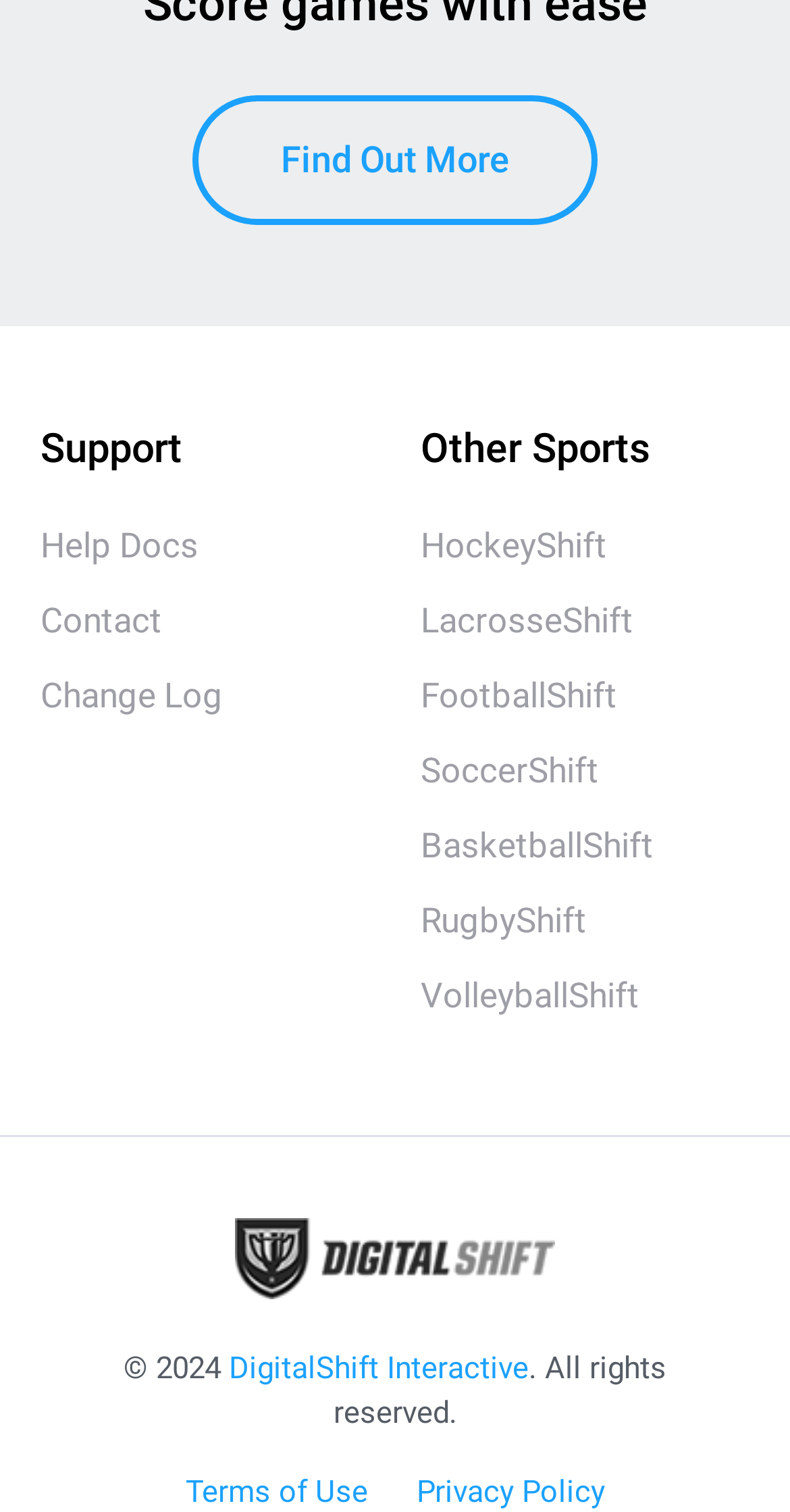How many links are present in the footer section?
Please use the image to deliver a detailed and complete answer.

I counted the number of links within the footer section, which are Terms of Use, Privacy Policy, DigitalShift Interactive, and the link with no text, totaling 4 links.